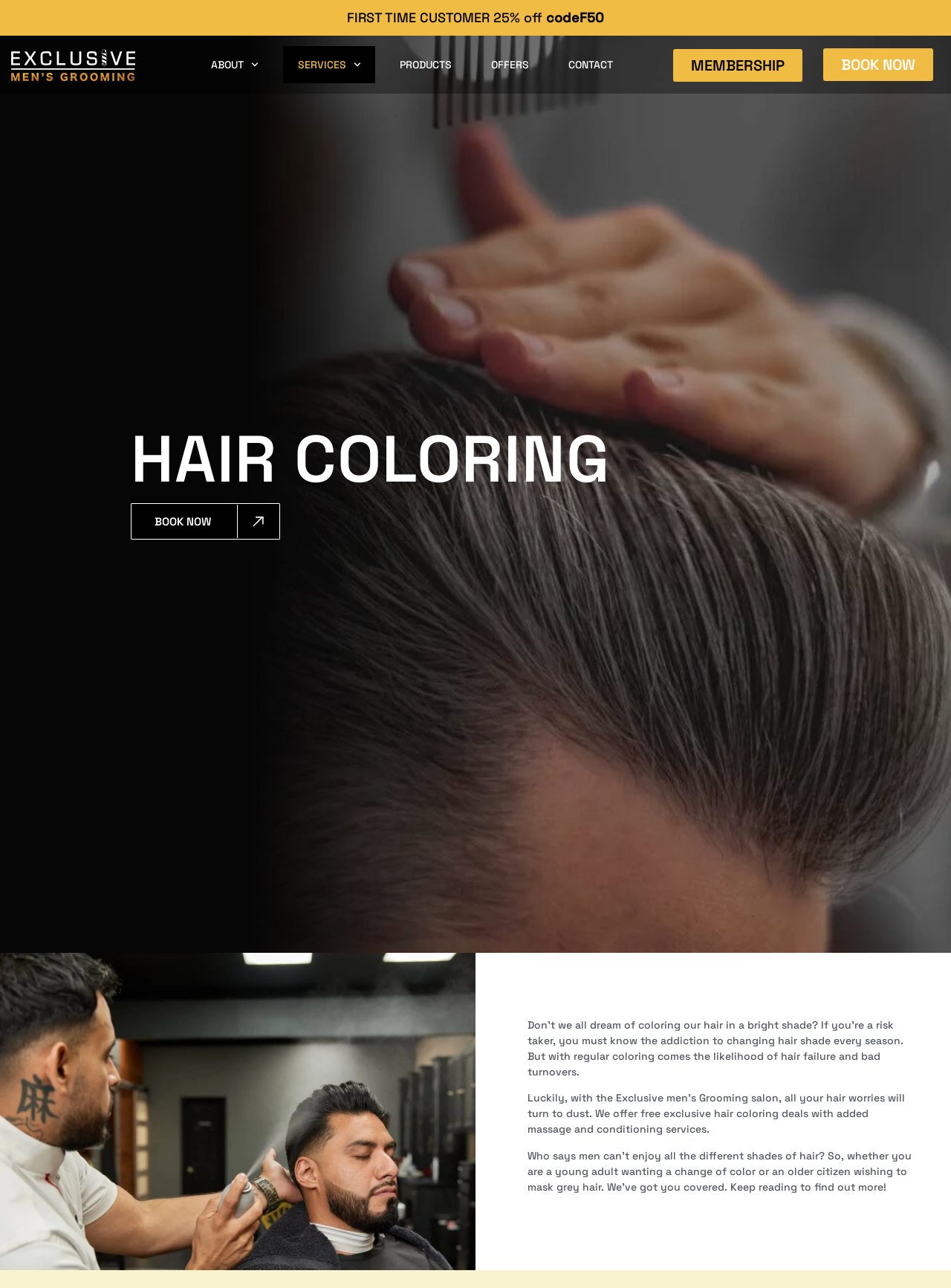Please determine the bounding box coordinates of the section I need to click to accomplish this instruction: "Contact us".

[0.582, 0.036, 0.66, 0.065]